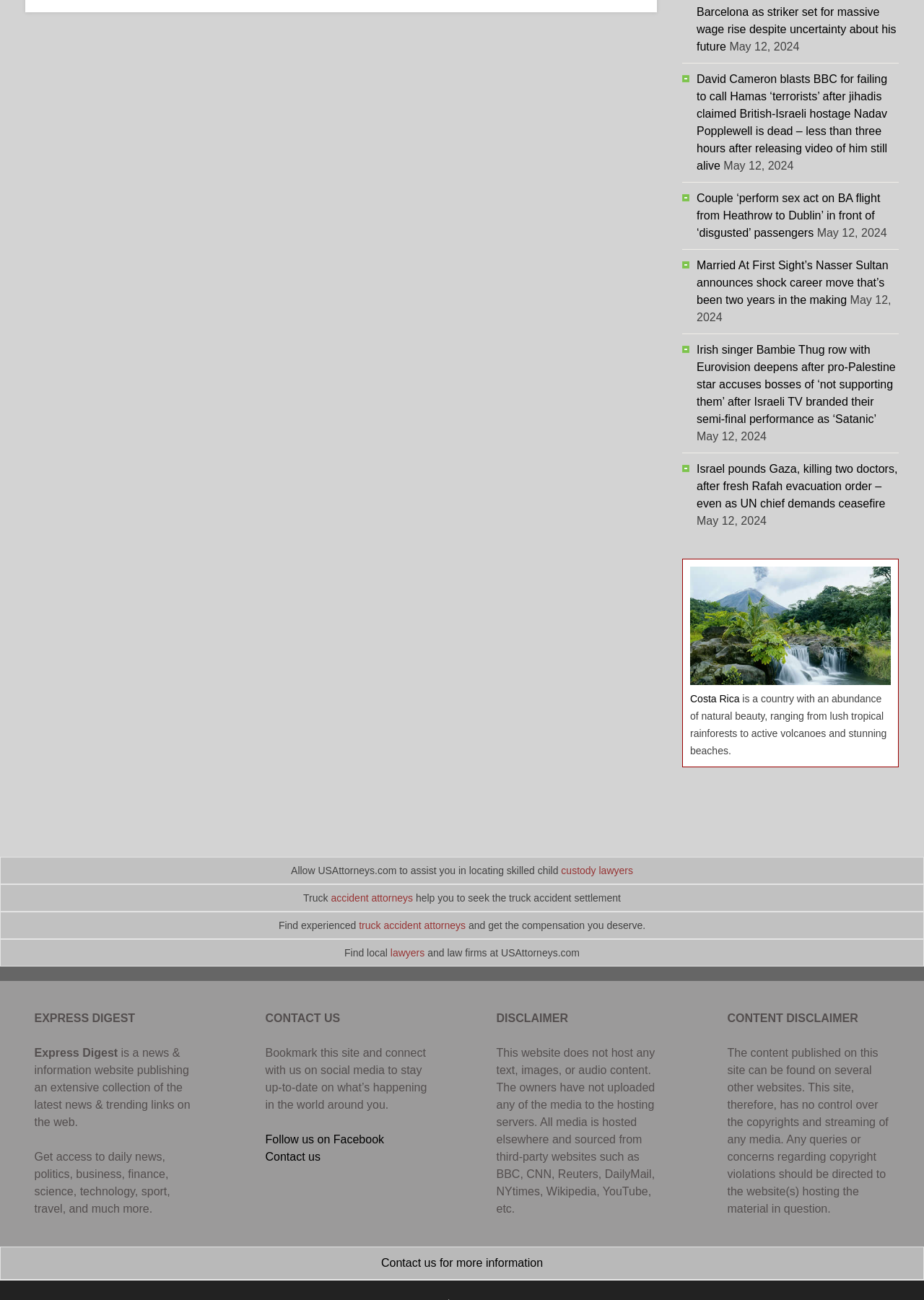Identify the bounding box coordinates of the area that should be clicked in order to complete the given instruction: "View Ann Foundation's LinkedIn page". The bounding box coordinates should be four float numbers between 0 and 1, i.e., [left, top, right, bottom].

None